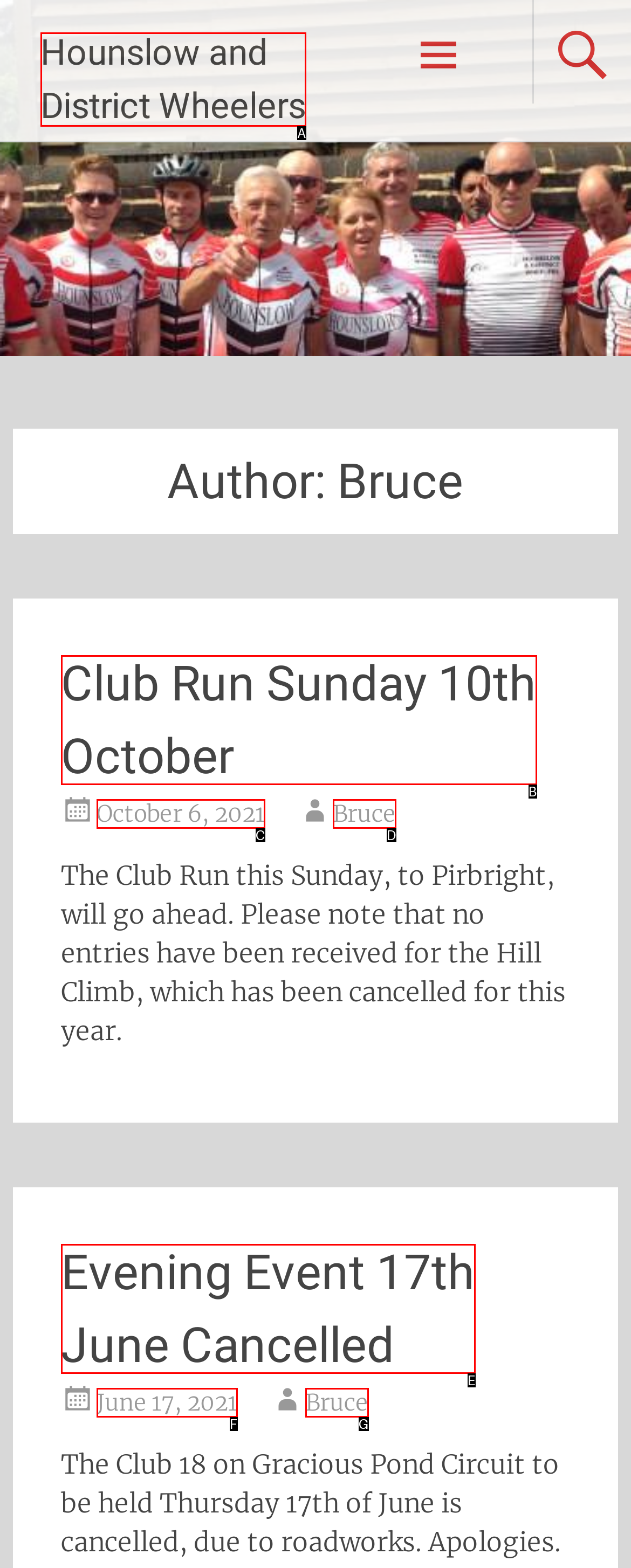Choose the HTML element that corresponds to the description: Evening Event 17th June Cancelled
Provide the answer by selecting the letter from the given choices.

E